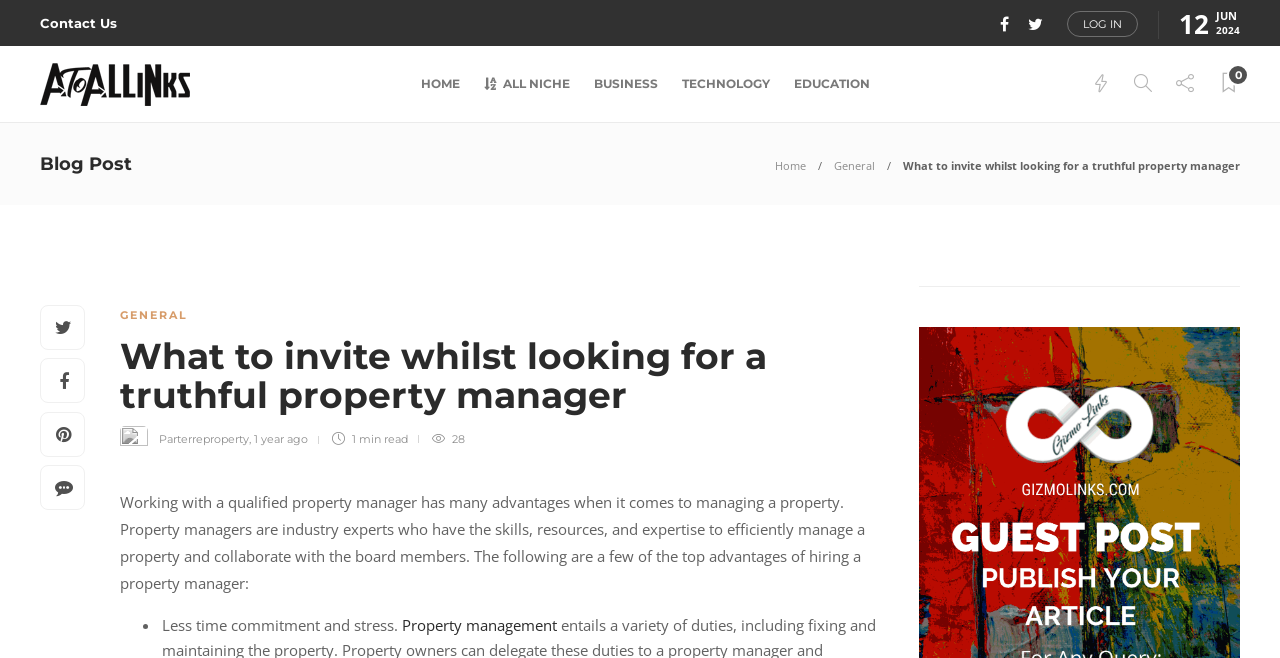Give a short answer using one word or phrase for the question:
What is the date of the blog post?

1 year ago